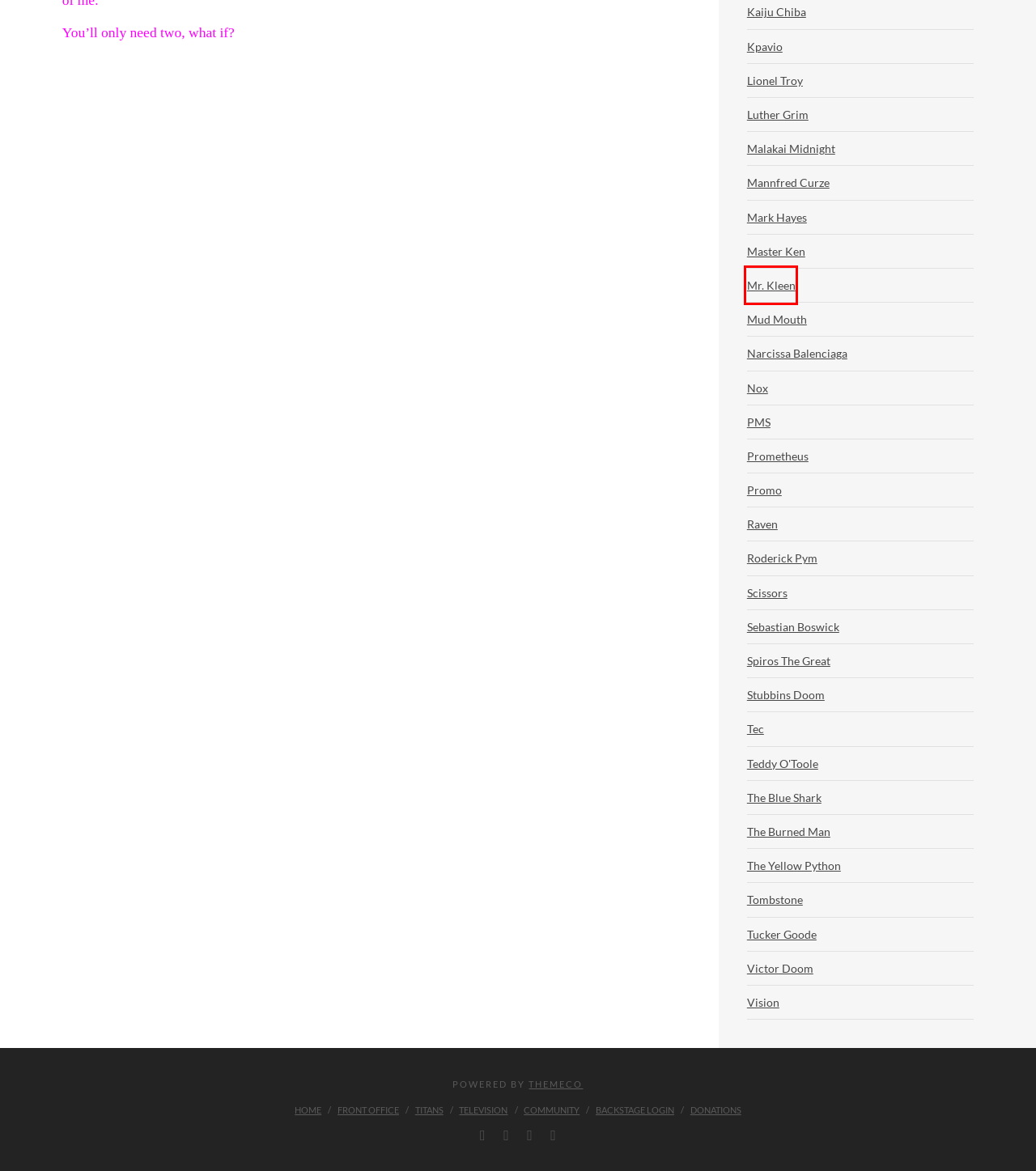You are provided a screenshot of a webpage featuring a red bounding box around a UI element. Choose the webpage description that most accurately represents the new webpage after clicking the element within the red bounding box. Here are the candidates:
A. The Blue Shark | Old School Wrestling
B. Teddy O’Toole | Old School Wrestling
C. Stubbins Doom | Old School Wrestling
D. Lionel Troy | Old School Wrestling
E. Tombstone | Old School Wrestling
F. Tucker Goode | Old School Wrestling
G. Sebastian Boswick | Old School Wrestling
H. Mr. Kleen | Old School Wrestling

H